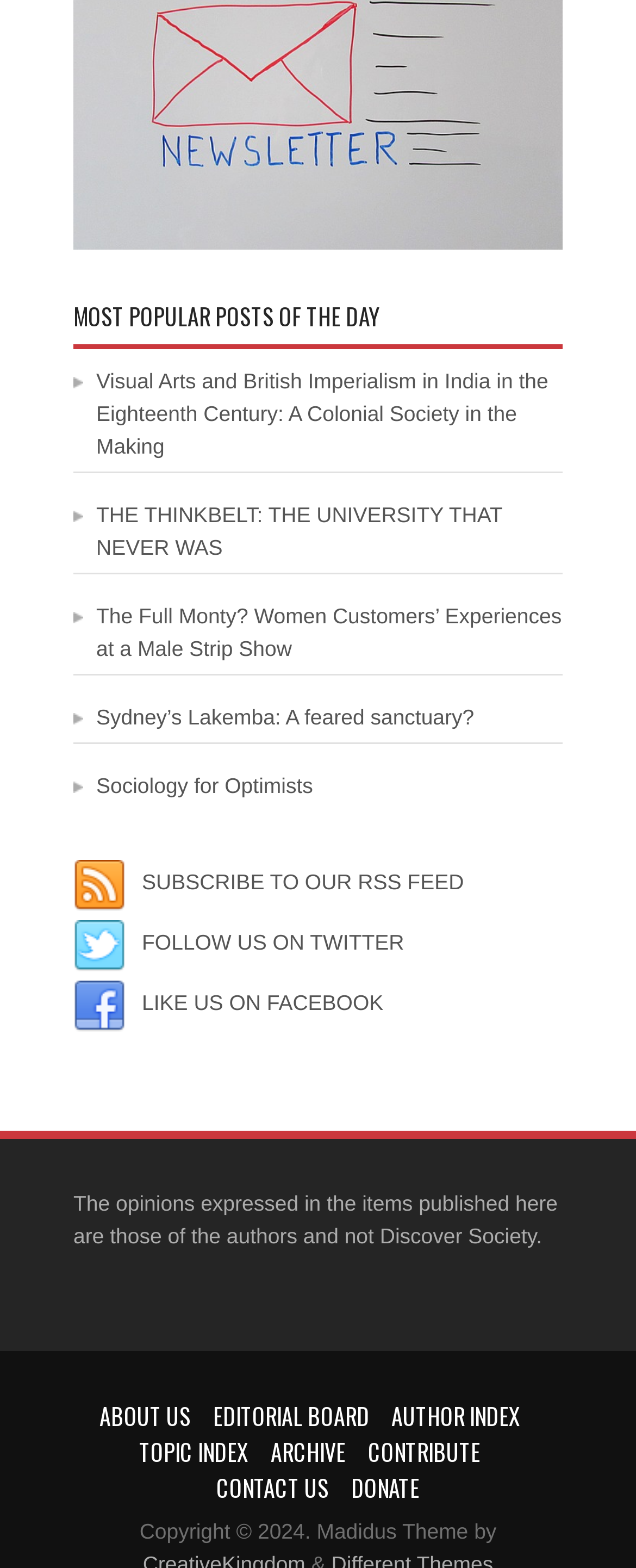What is the copyright year?
Using the visual information, answer the question in a single word or phrase.

2024